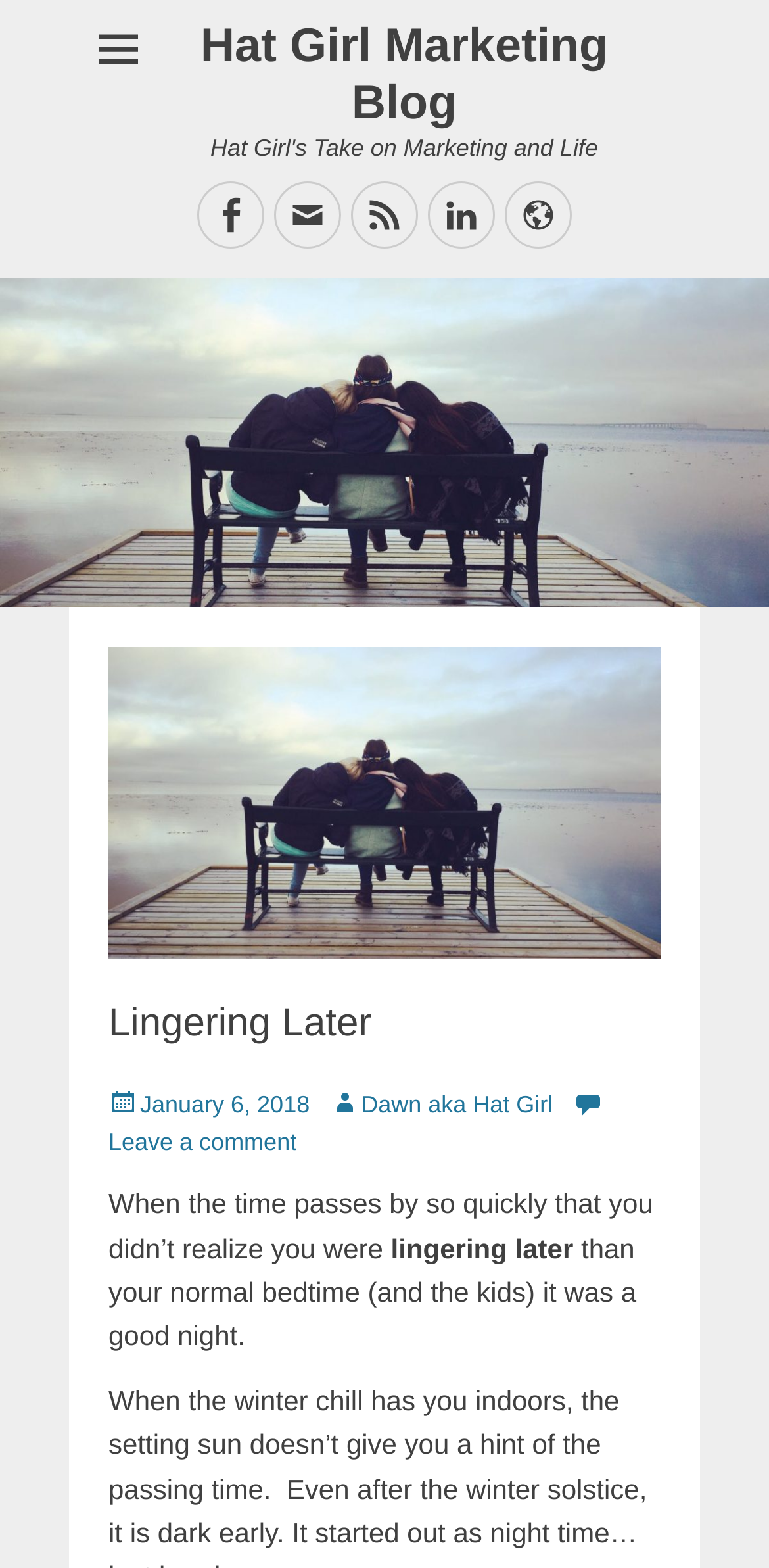Identify the bounding box coordinates for the region to click in order to carry out this instruction: "Leave a comment". Provide the coordinates using four float numbers between 0 and 1, formatted as [left, top, right, bottom].

[0.141, 0.695, 0.786, 0.737]